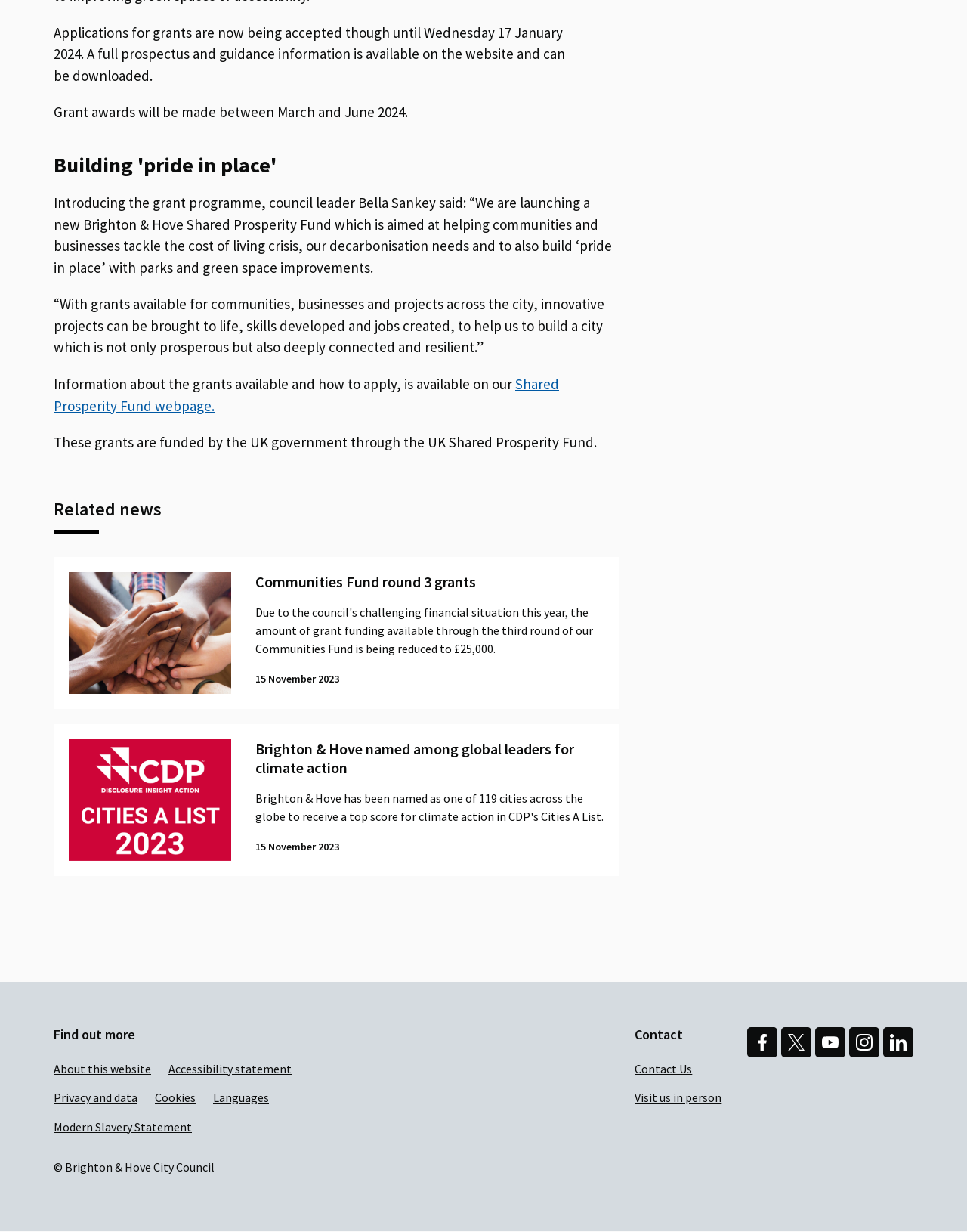Pinpoint the bounding box coordinates of the clickable area necessary to execute the following instruction: "Visit Brighton and Hove City Council's Facebook page". The coordinates should be given as four float numbers between 0 and 1, namely [left, top, right, bottom].

[0.773, 0.834, 0.804, 0.858]